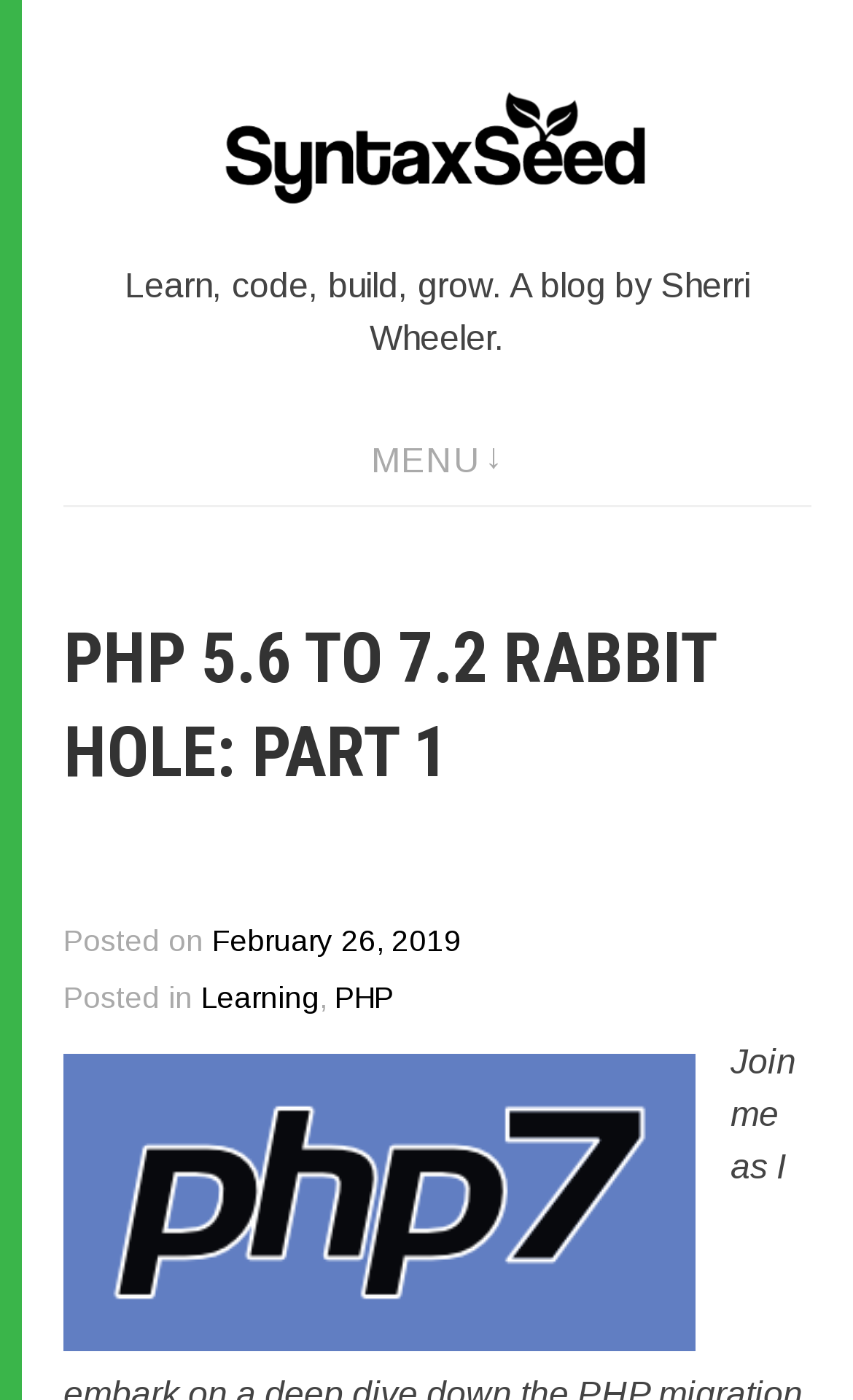Using the webpage screenshot, locate the HTML element that fits the following description and provide its bounding box: "ROMA".

None